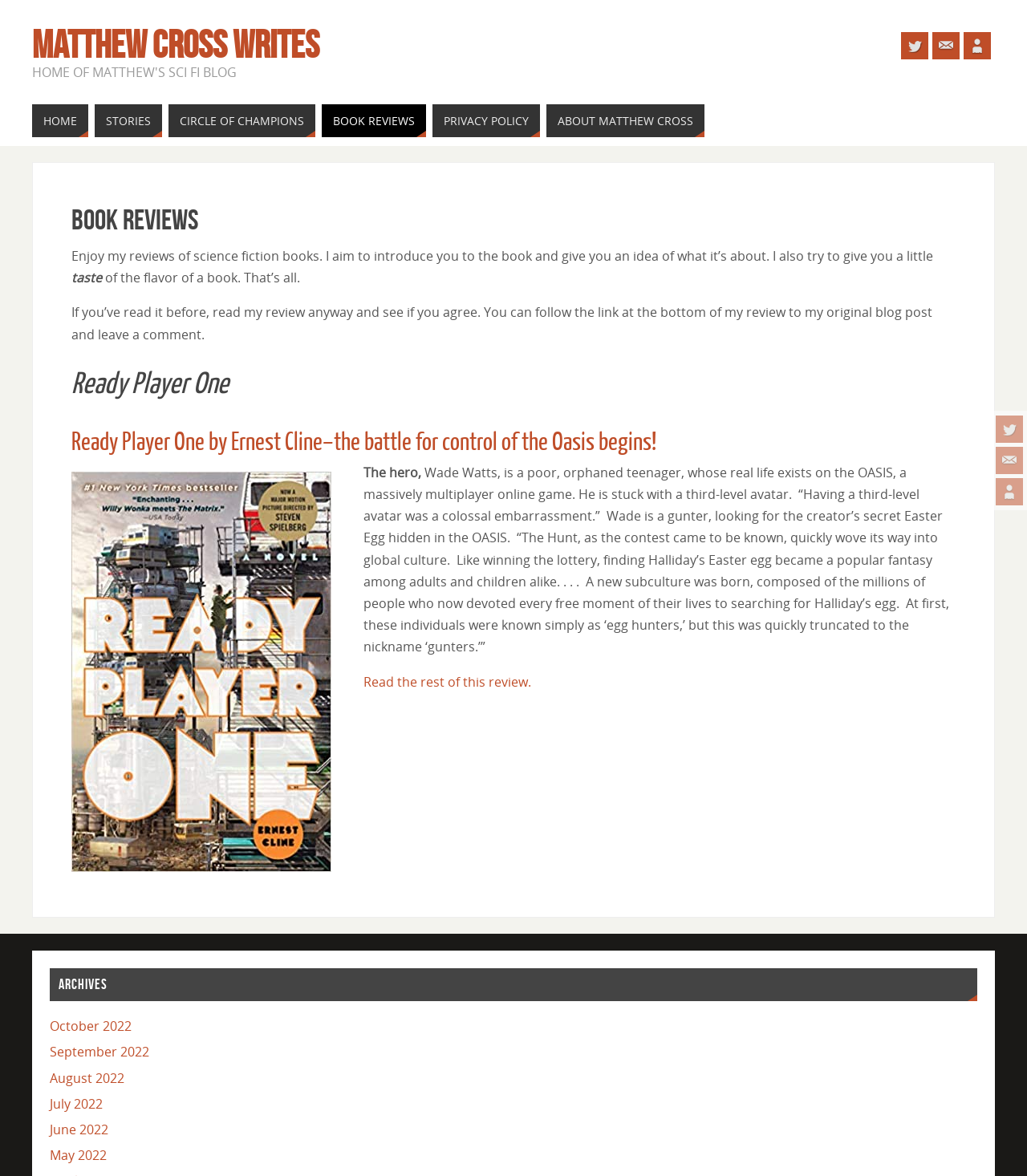Identify the bounding box coordinates of the specific part of the webpage to click to complete this instruction: "Go to About Matthew Cross page".

[0.532, 0.089, 0.686, 0.117]